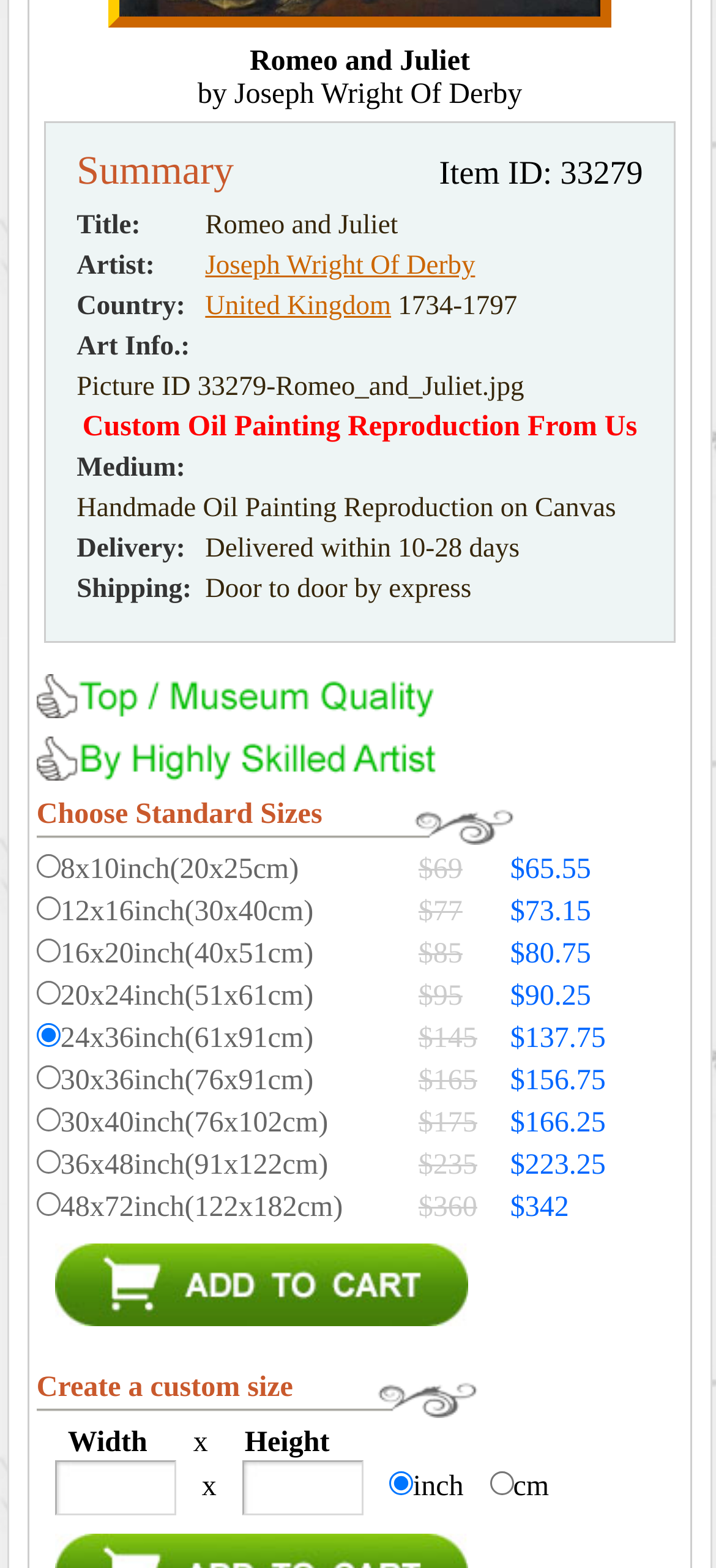Find the bounding box of the element with the following description: "parent_node: inch name="wsize" value="inches"". The coordinates must be four float numbers between 0 and 1, formatted as [left, top, right, bottom].

[0.543, 0.939, 0.577, 0.954]